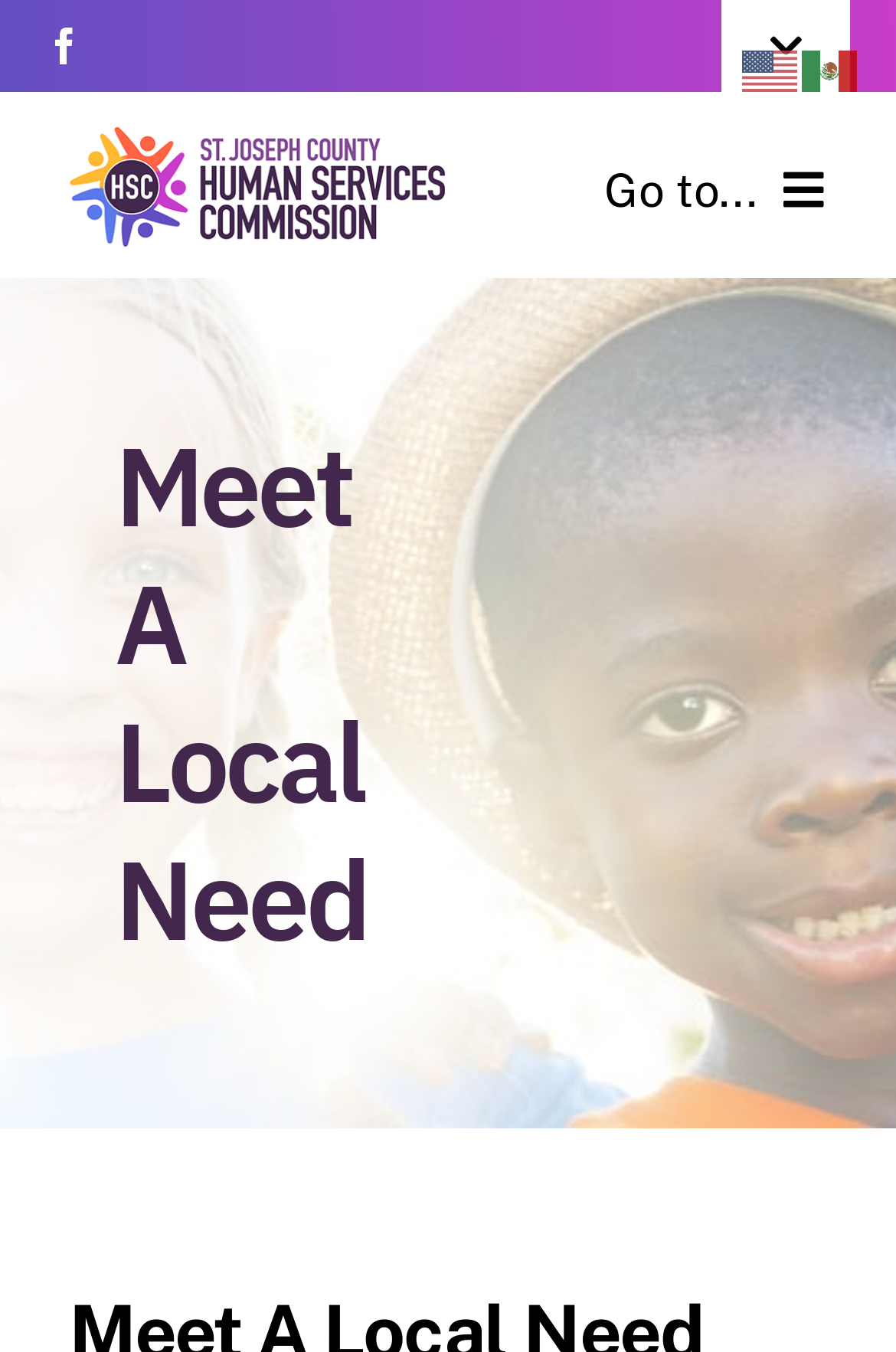Please specify the bounding box coordinates for the clickable region that will help you carry out the instruction: "Toggle navigation menu".

[0.805, 0.0, 0.949, 0.068]